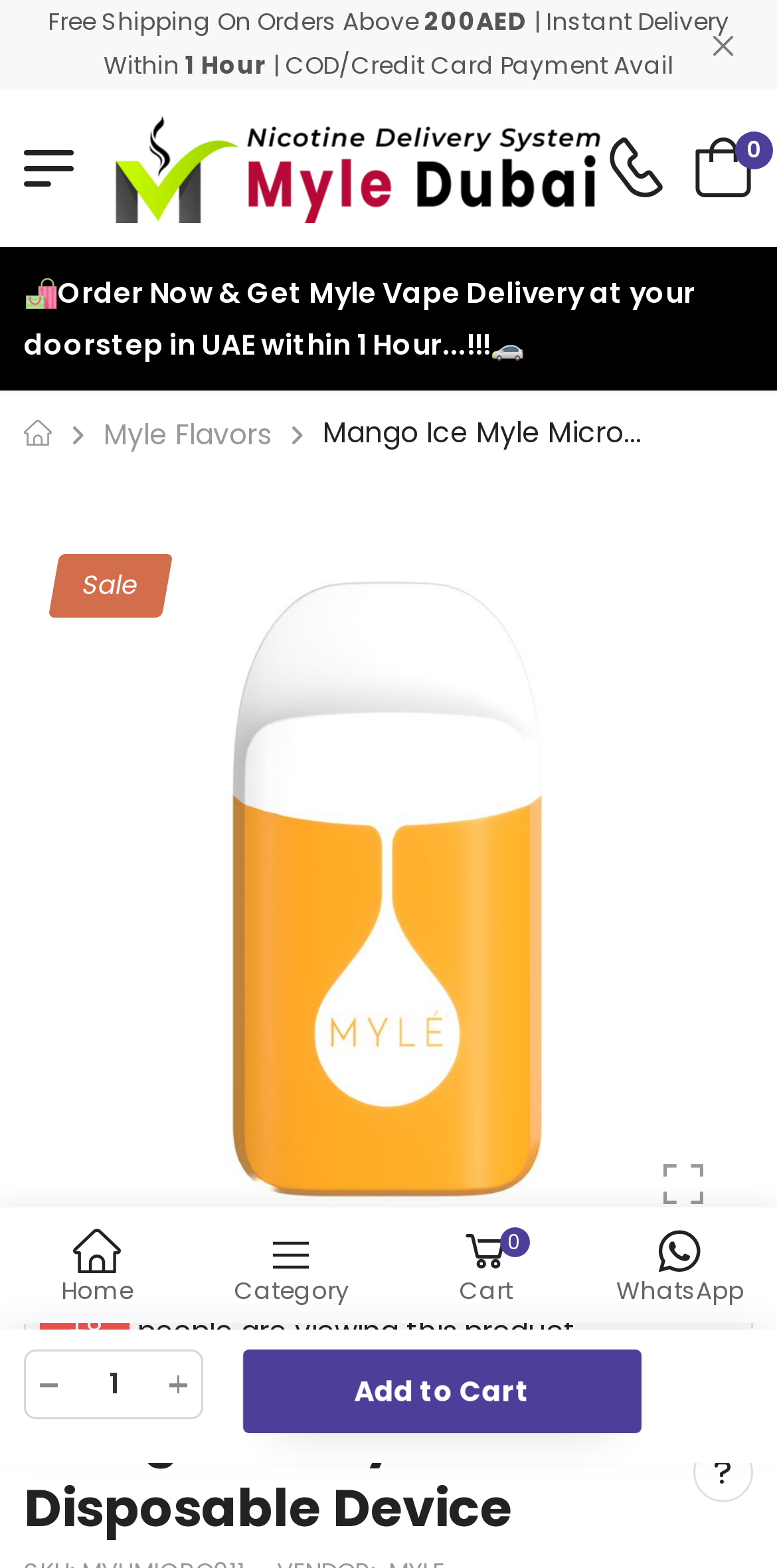Explain the contents of the webpage comprehensively.

This webpage is about purchasing Myle Micro Mango Ice Disposable Device online in the UAE. At the top, there is a notification area with three static texts: "Free Shipping On Orders Above", "200AED", and "Instant Delivery Within 1 Hour" and "COD/Credit Card Payment Avail". A "Close" button is located at the top right corner.

Below the notification area, there is a header section with a "Myle Vape UAE" link and its corresponding image on the left, and a cart icon with a "0" badge on the right. A call-to-action button "🛍️Order Now & Get Myle Vape Delivery at your doorstep in UAE within 1 Hour...!!!🚗" is prominently displayed.

The main content area is divided into two sections. On the left, there are links to "Myle Flavors" and a "Mango Ice Myle Micro..." static text. On the right, there is a large image of the product, "Mango Ice Myle Micro Disposable Device", with a "View large images in your viewport" button below it.

Below the product image, there is a section with a "Sale" static text and a group of images showing the product from different angles. A static text "people are viewing this product" is displayed below this section.

The webpage also has a footer section with links to "Home", "Category", and "WhatsApp" on the left, and a cart icon with a "0" badge on the right. There is also a "Add to Cart" button and an "Ask about this product" button at the bottom right corner.